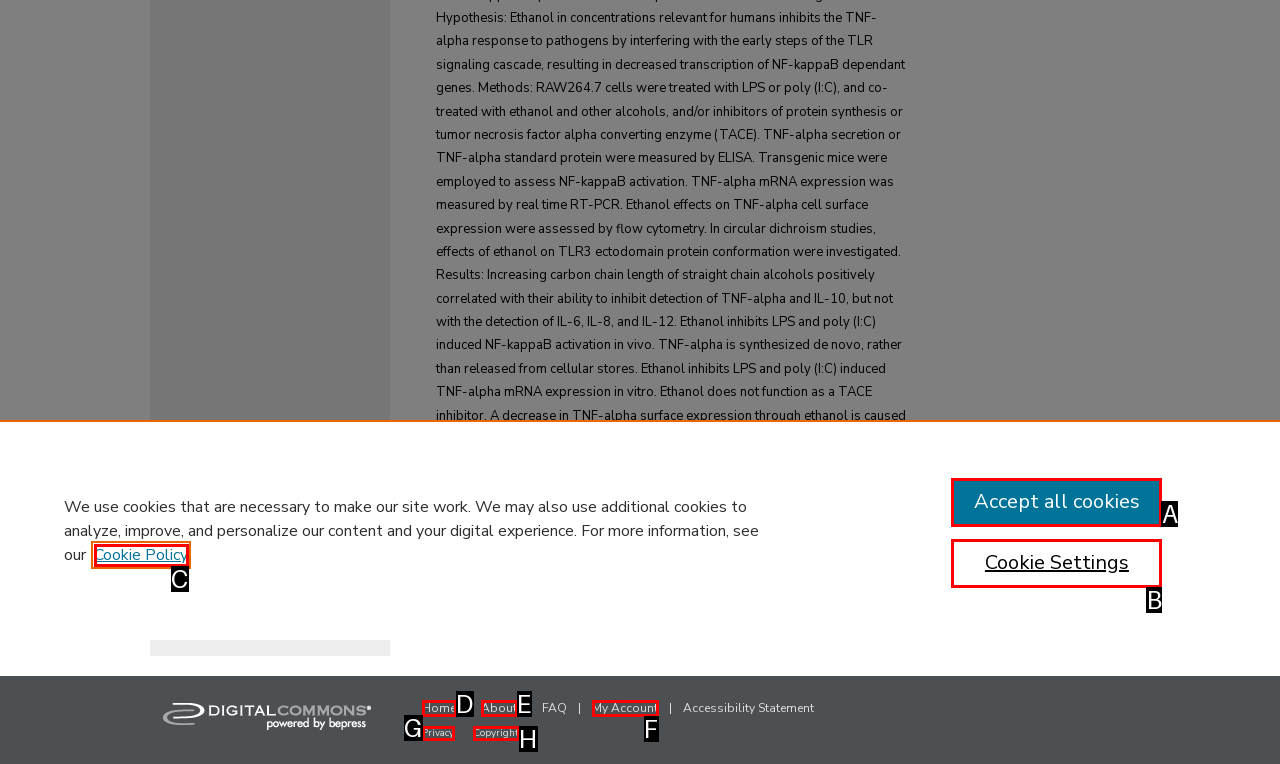Match the element description to one of the options: Cookie Policy
Respond with the corresponding option's letter.

C